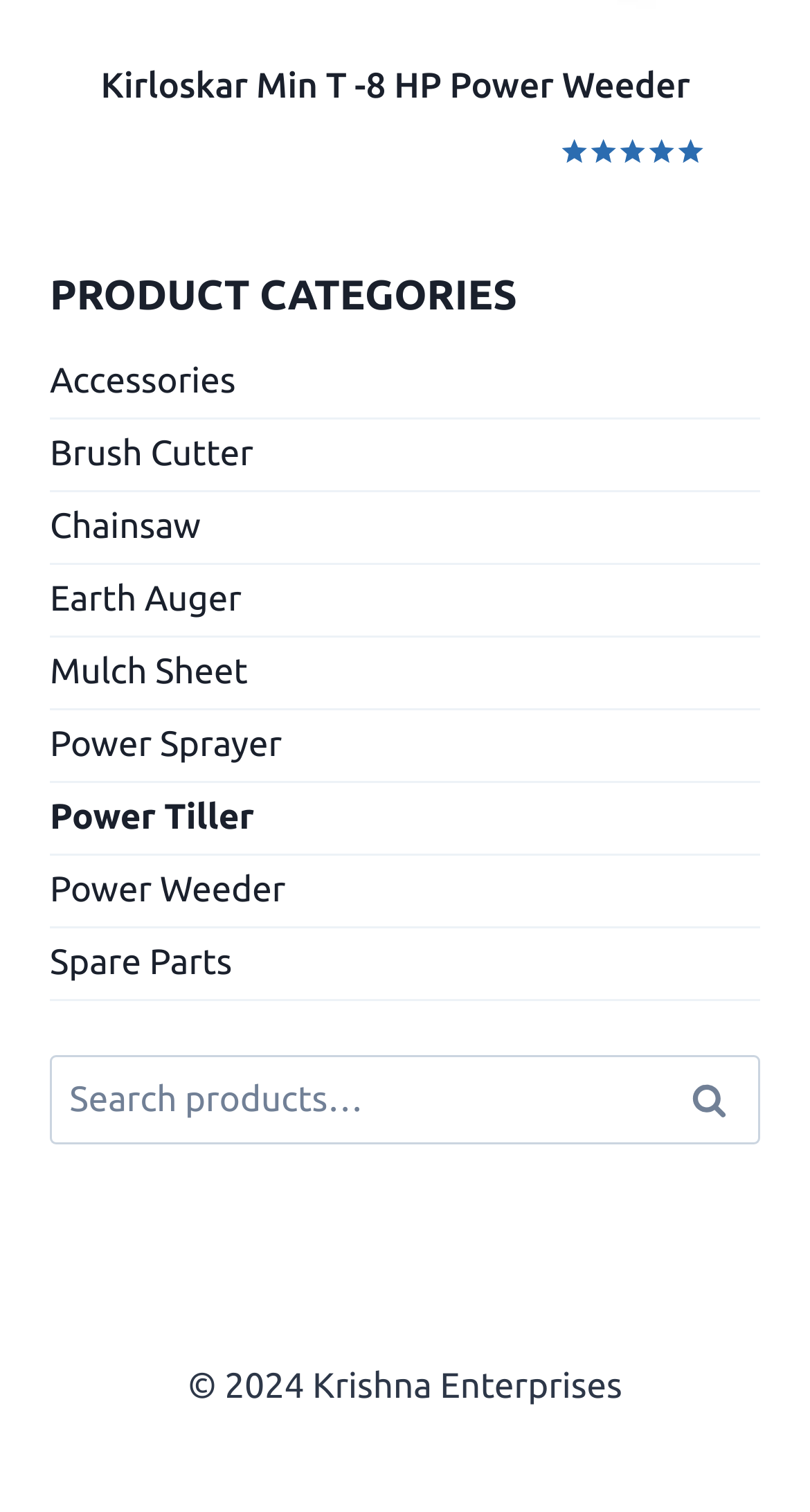Please specify the bounding box coordinates of the clickable section necessary to execute the following command: "Browse the Power Weeder category".

[0.062, 0.566, 0.938, 0.614]